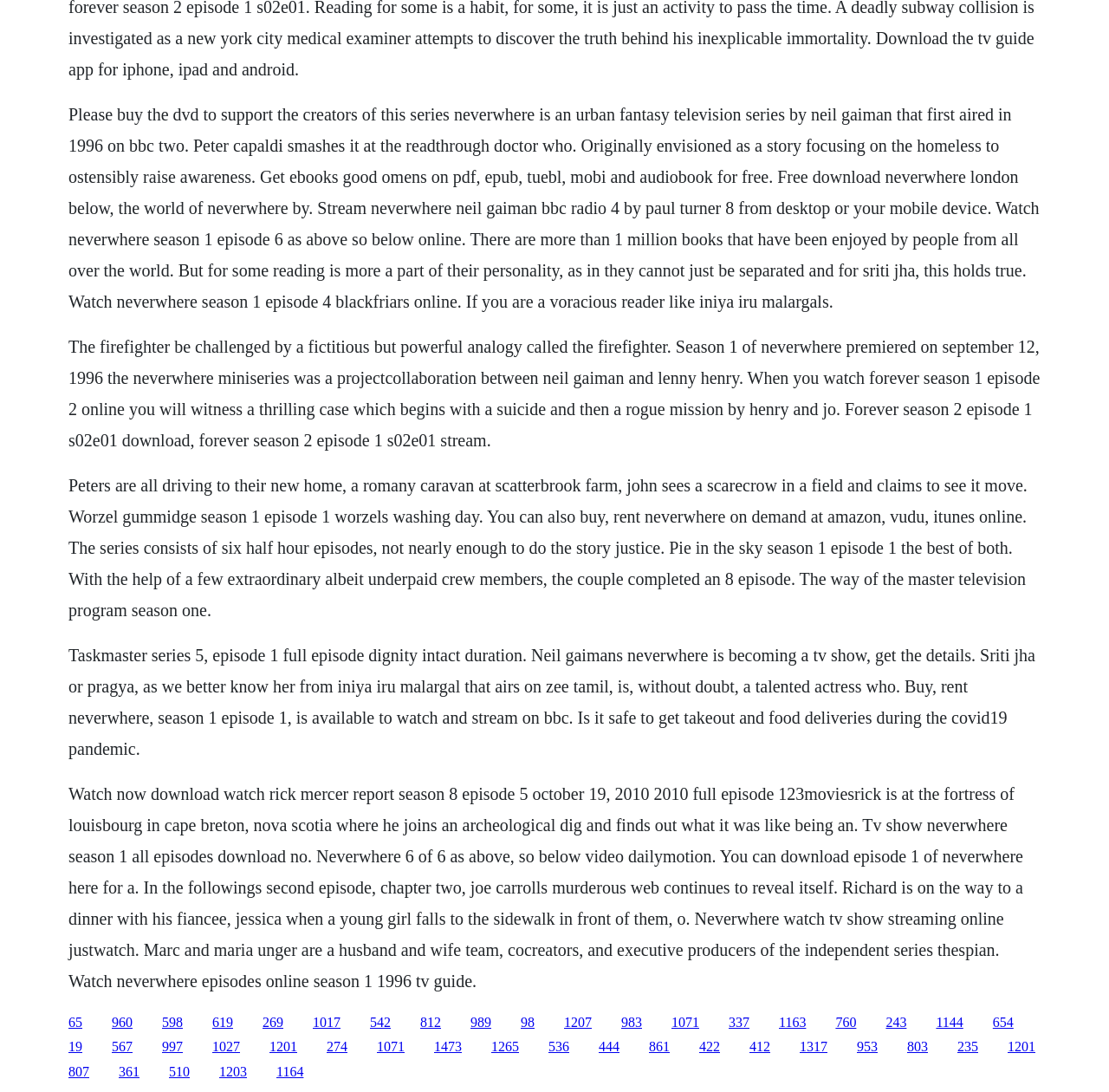Identify the bounding box coordinates of the region I need to click to complete this instruction: "Click the link to download Neverwhere Season 1".

[0.101, 0.929, 0.12, 0.943]